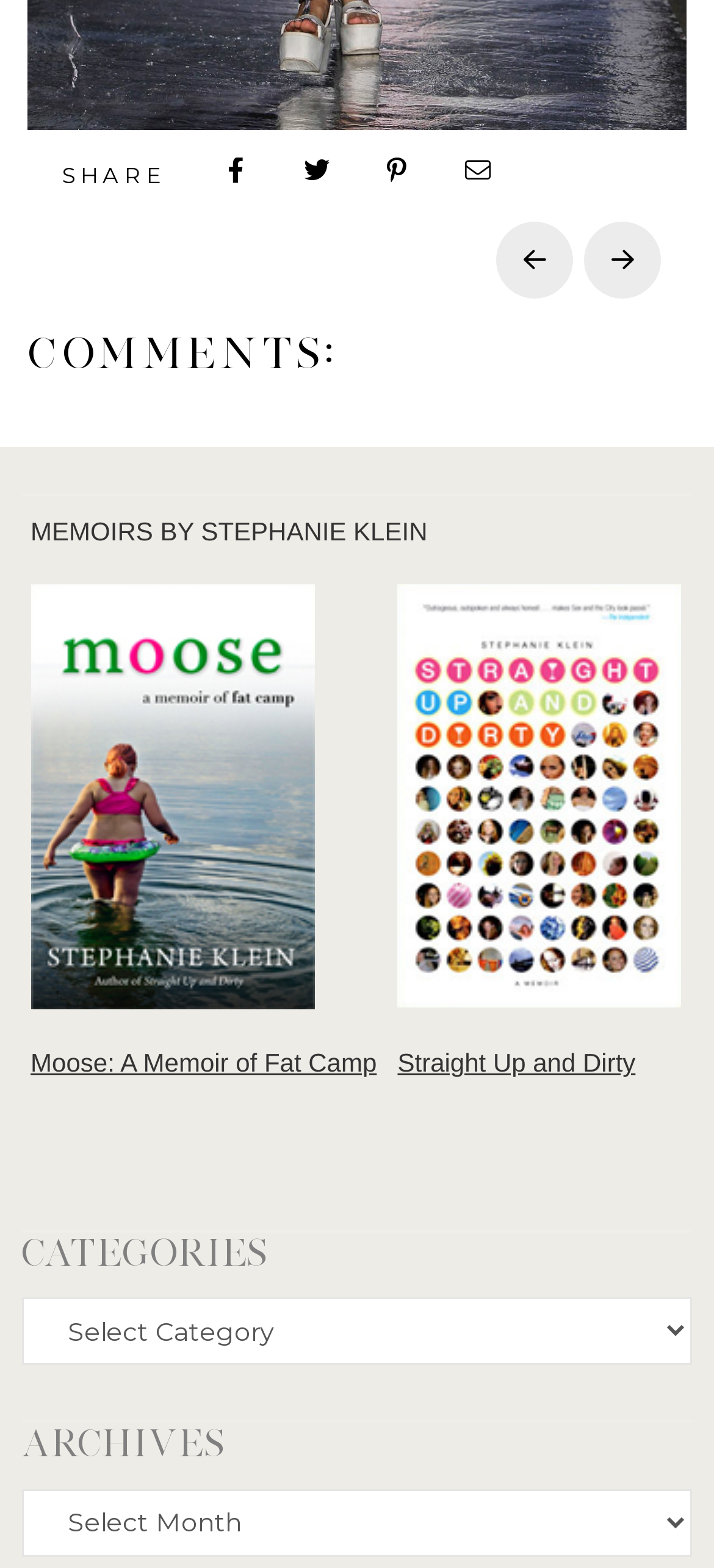Specify the bounding box coordinates of the region I need to click to perform the following instruction: "Click the 'baking' link". The coordinates must be four float numbers in the range of 0 to 1, i.e., [left, top, right, bottom].

None